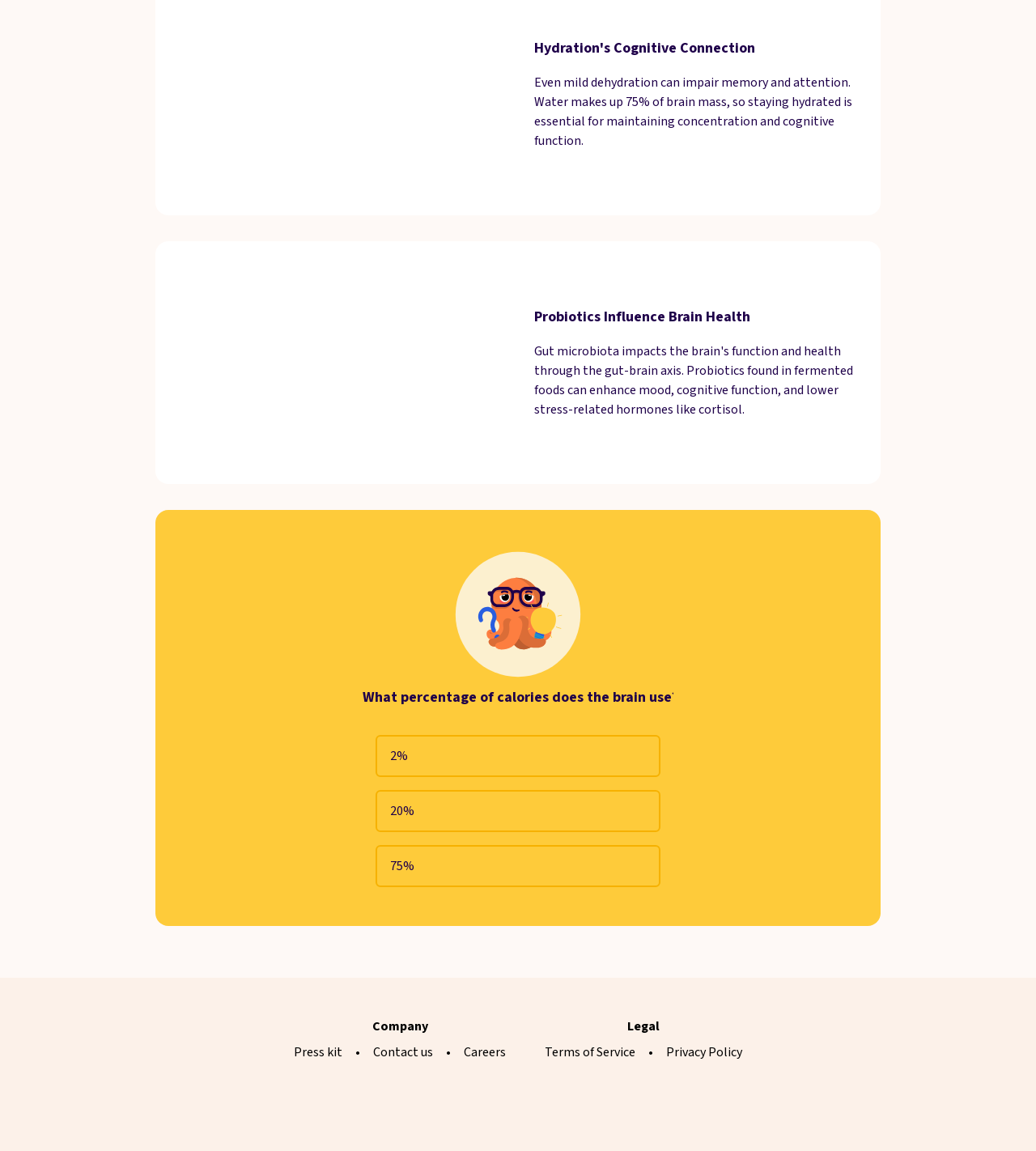Identify the bounding box of the HTML element described here: "Careers". Provide the coordinates as four float numbers between 0 and 1: [left, top, right, bottom].

[0.448, 0.906, 0.488, 0.922]